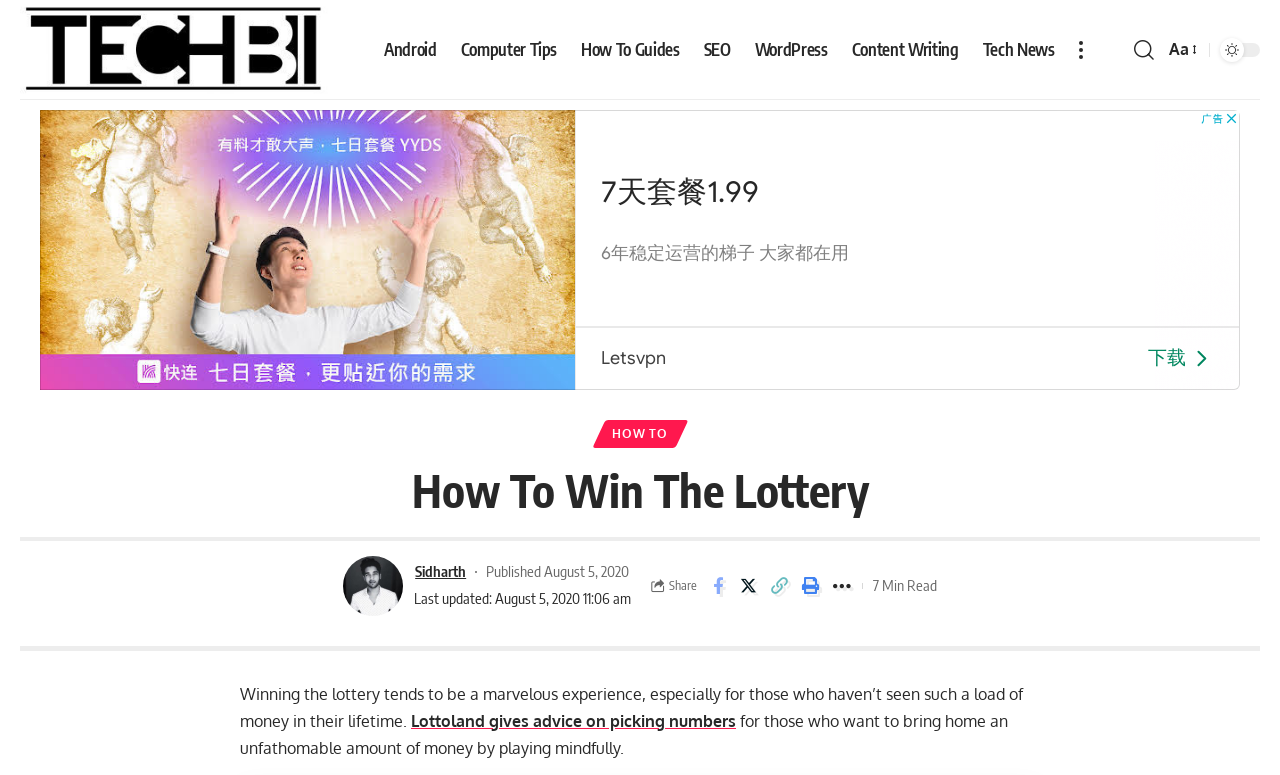Specify the bounding box coordinates of the area to click in order to follow the given instruction: "Visit the Lottoland page for picking numbers advice."

[0.321, 0.917, 0.575, 0.943]